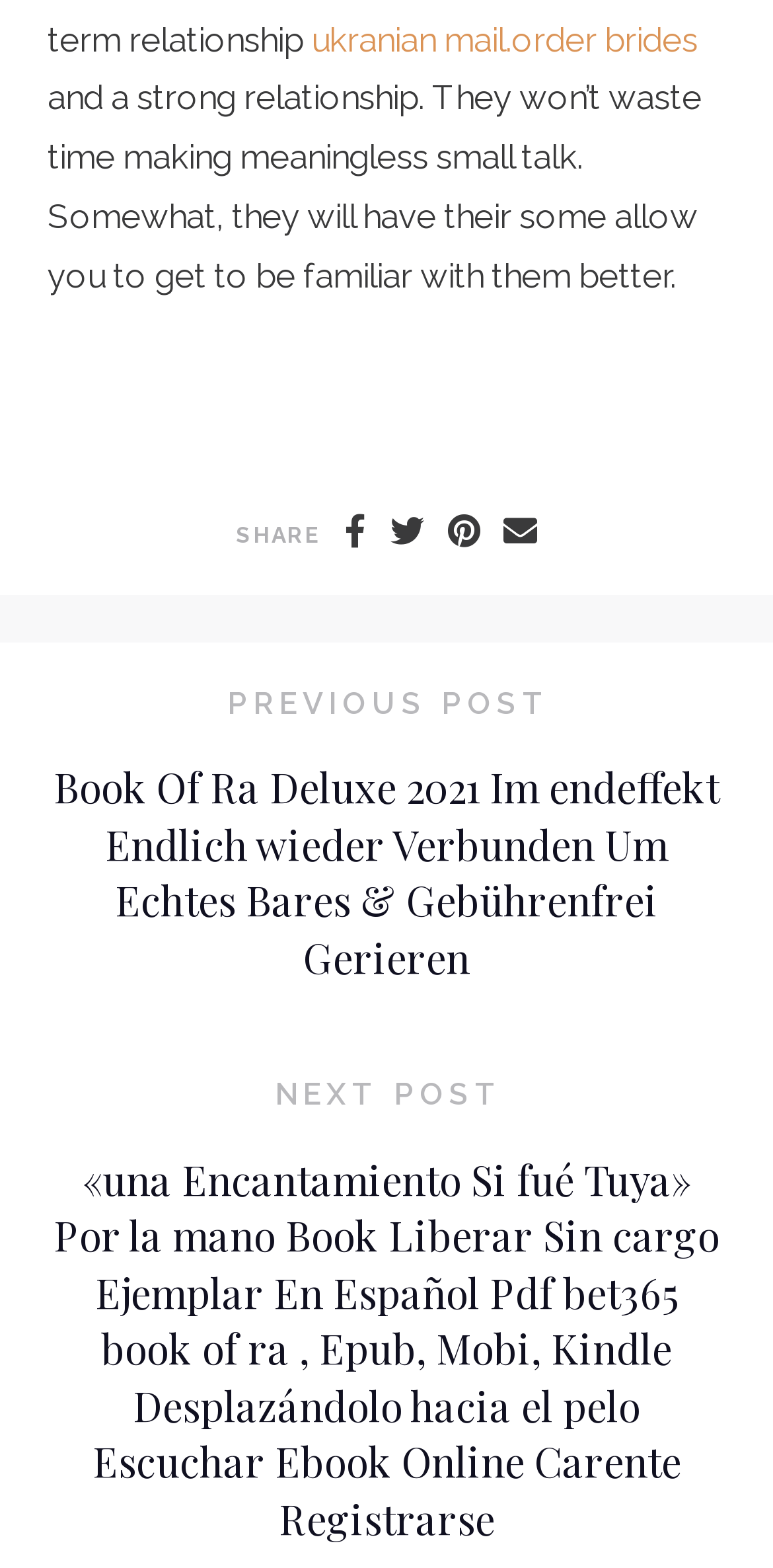What is the purpose of the SHARE button?
Provide a fully detailed and comprehensive answer to the question.

The SHARE button is located in the footer section of the webpage, and it is likely used to share the content of the webpage on social media or other platforms.